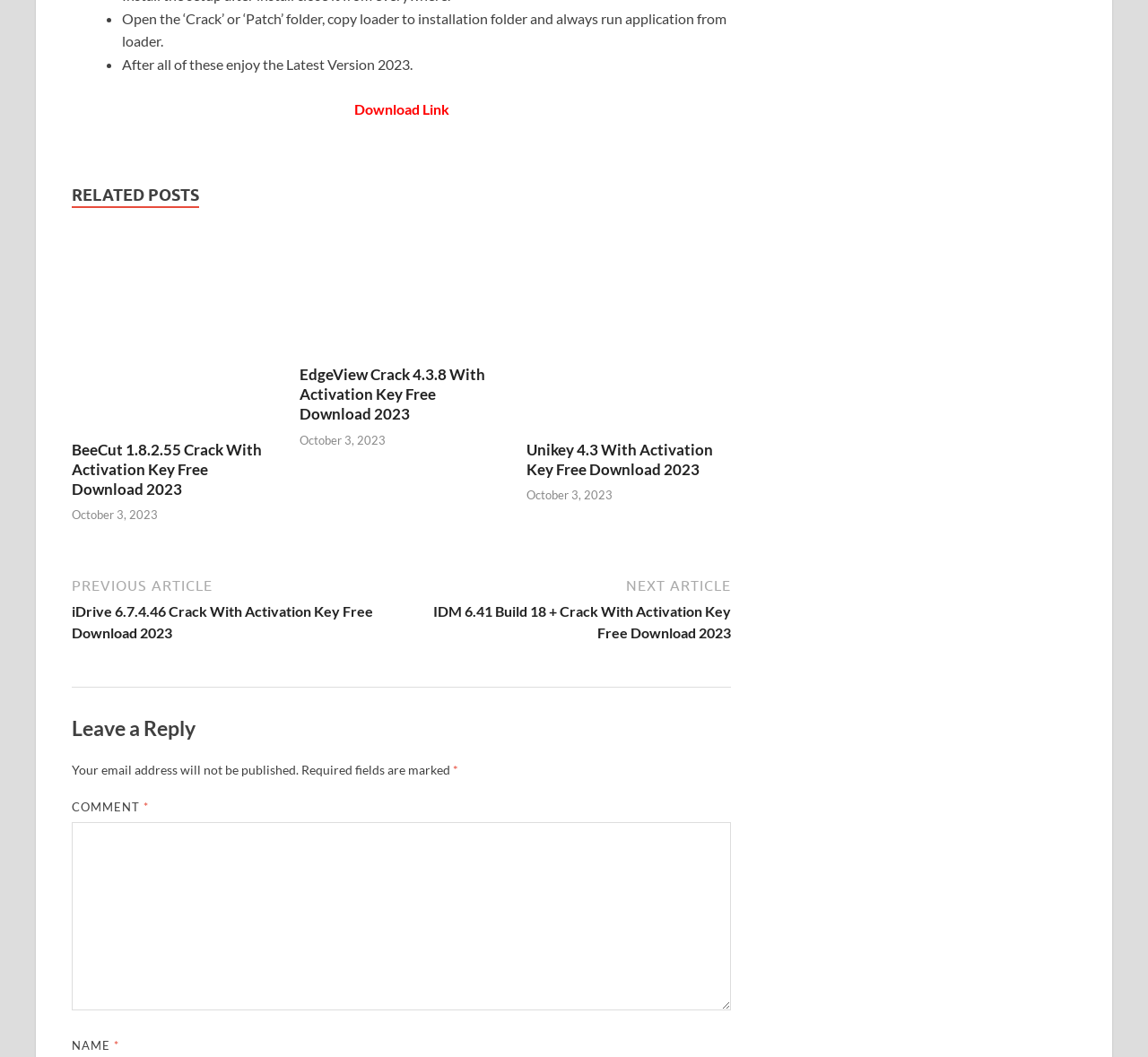What is the date of the latest post?
Based on the screenshot, provide a one-word or short-phrase response.

October 3, 2023